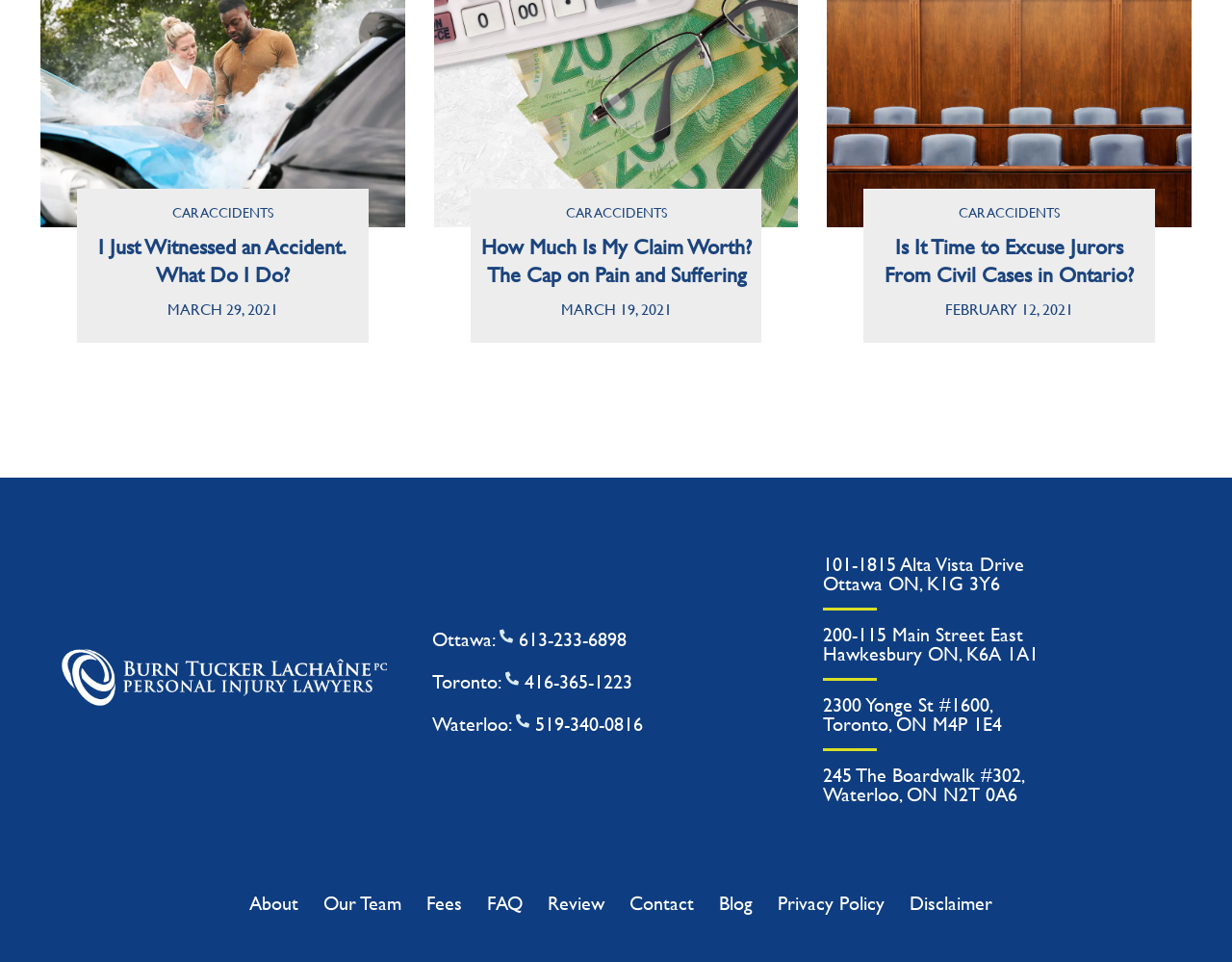How many offices does the law firm have?
Answer the question with a detailed explanation, including all necessary information.

The webpage lists three office locations: Ottawa, Toronto, and Waterloo, with corresponding addresses and phone numbers.